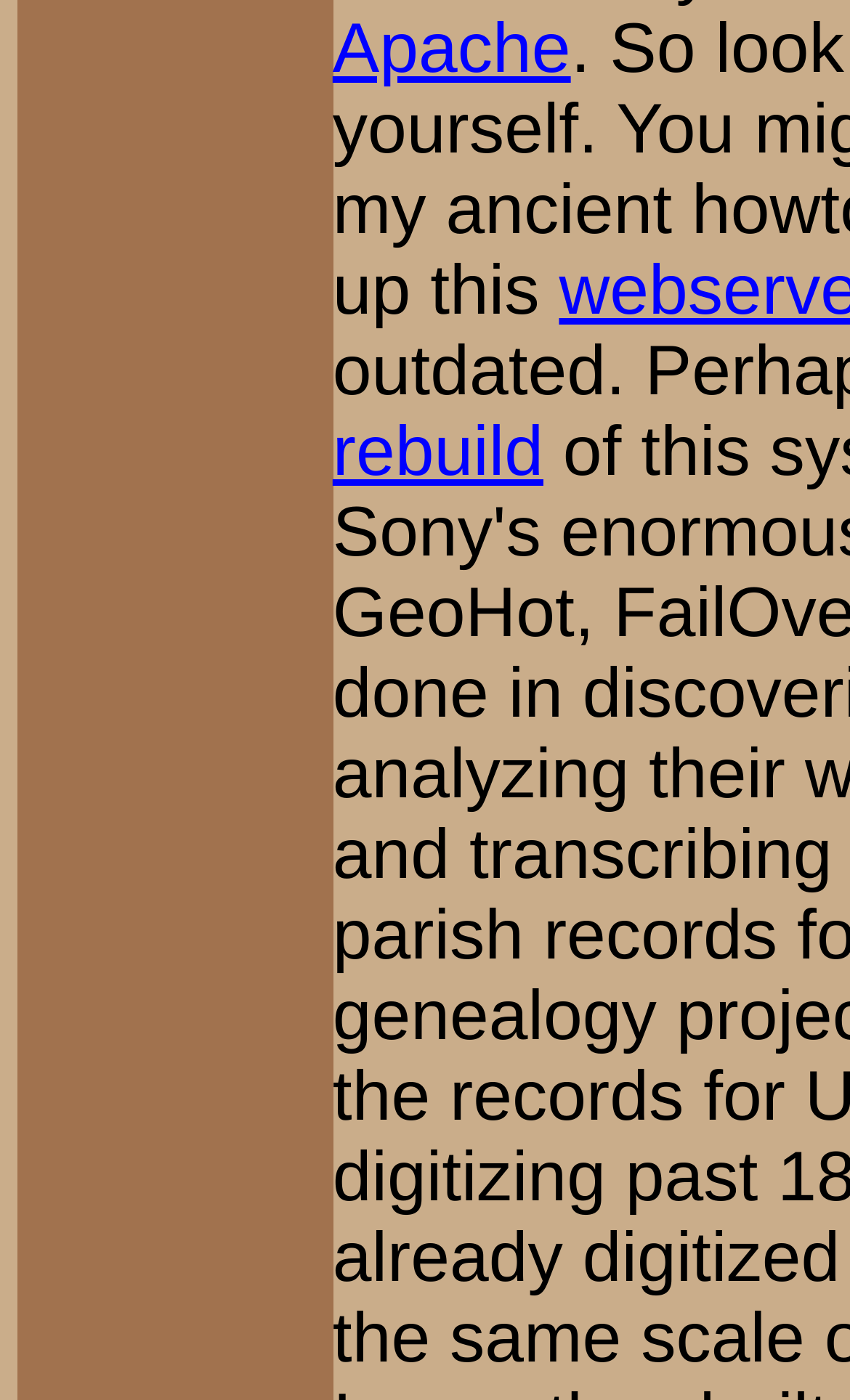Using the element description: "Apache", determine the bounding box coordinates for the specified UI element. The coordinates should be four float numbers between 0 and 1, [left, top, right, bottom].

[0.391, 0.006, 0.671, 0.062]